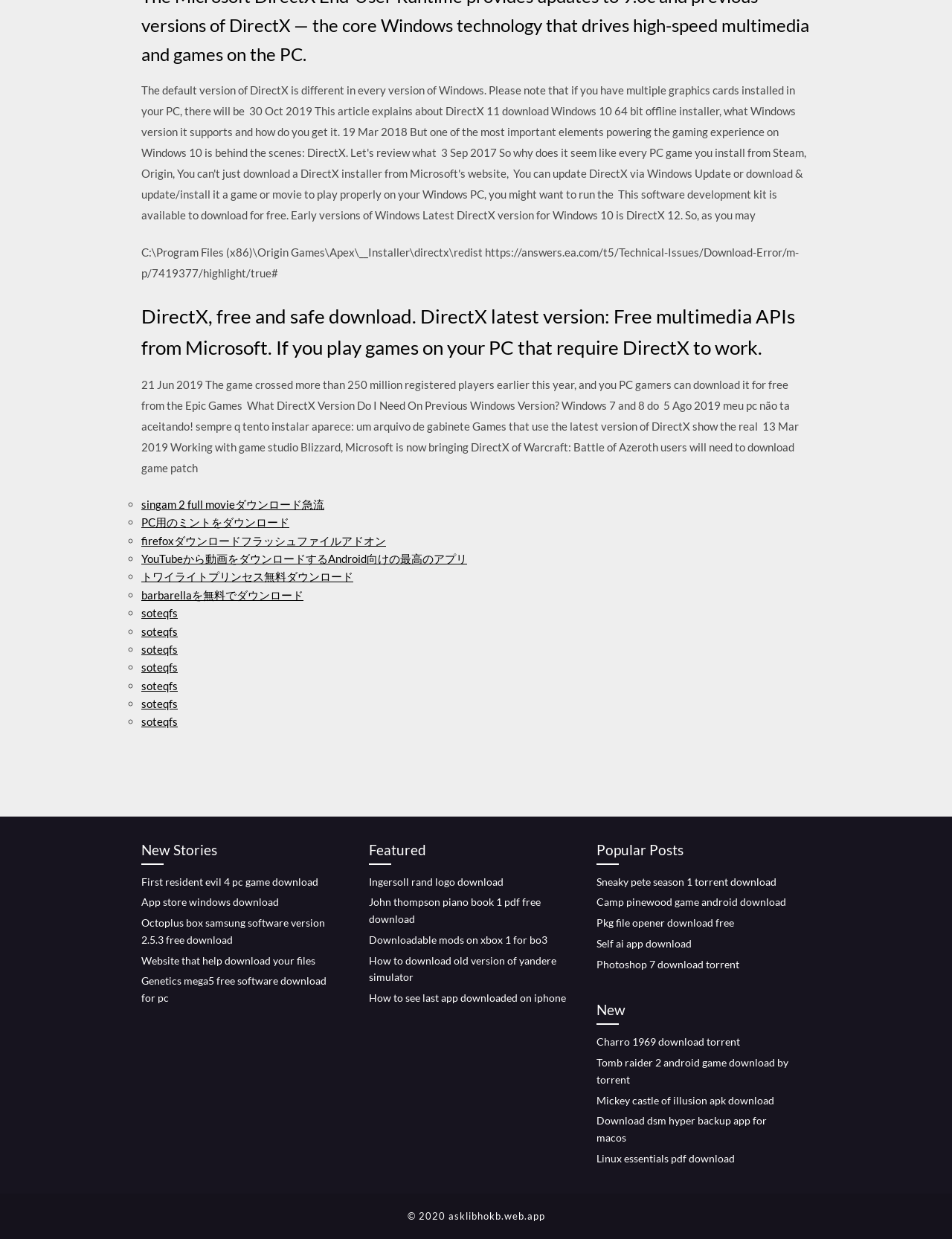Consider the image and give a detailed and elaborate answer to the question: 
What is the copyright year of the webpage?

At the bottom of the webpage, I found a StaticText element mentioning '© 2020 asklibhokb.web.app', which indicates that the copyright year of the webpage is 2020.